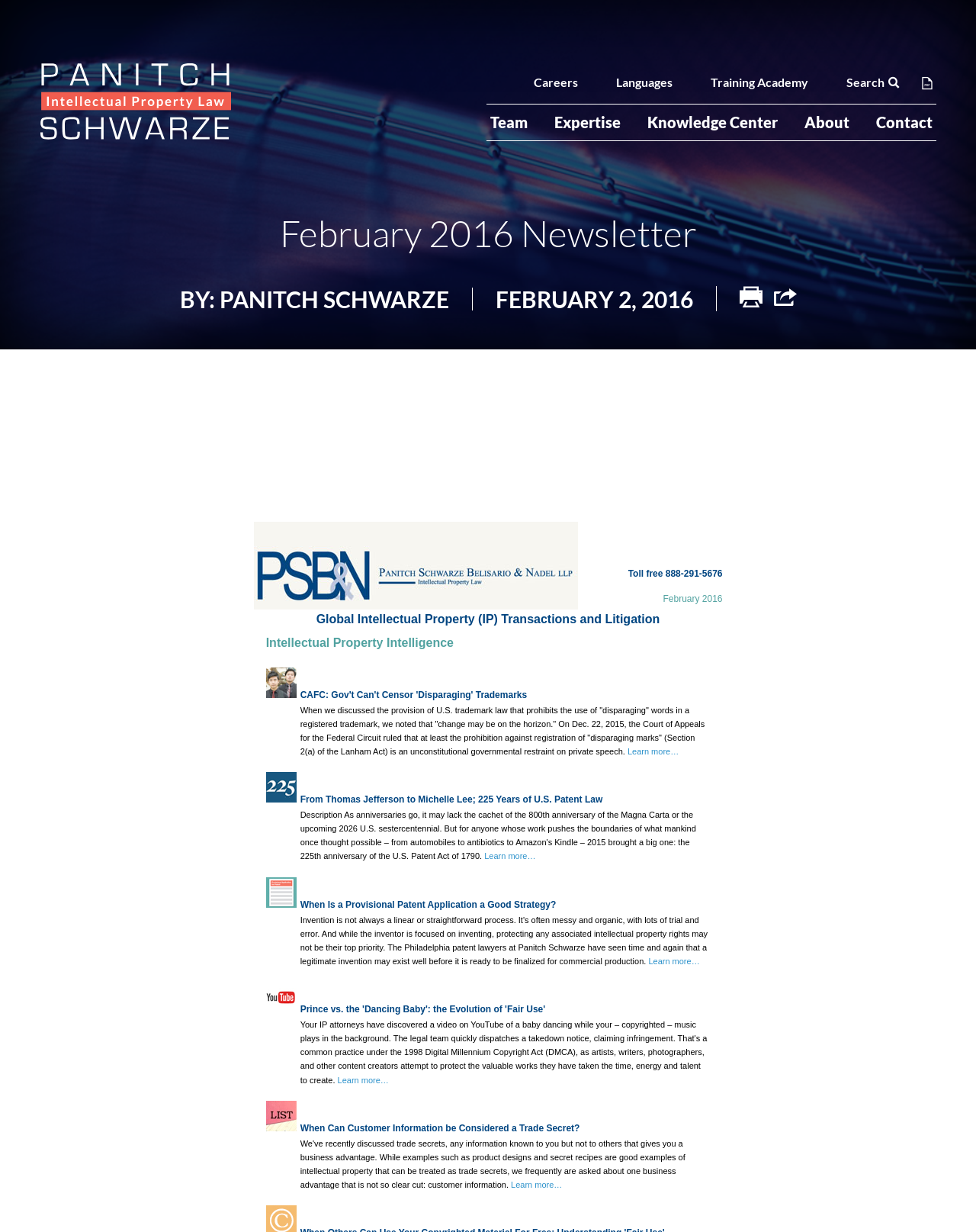Identify the bounding box coordinates for the region to click in order to carry out this instruction: "Click the 'Learn more…' link". Provide the coordinates using four float numbers between 0 and 1, formatted as [left, top, right, bottom].

[0.643, 0.606, 0.695, 0.614]